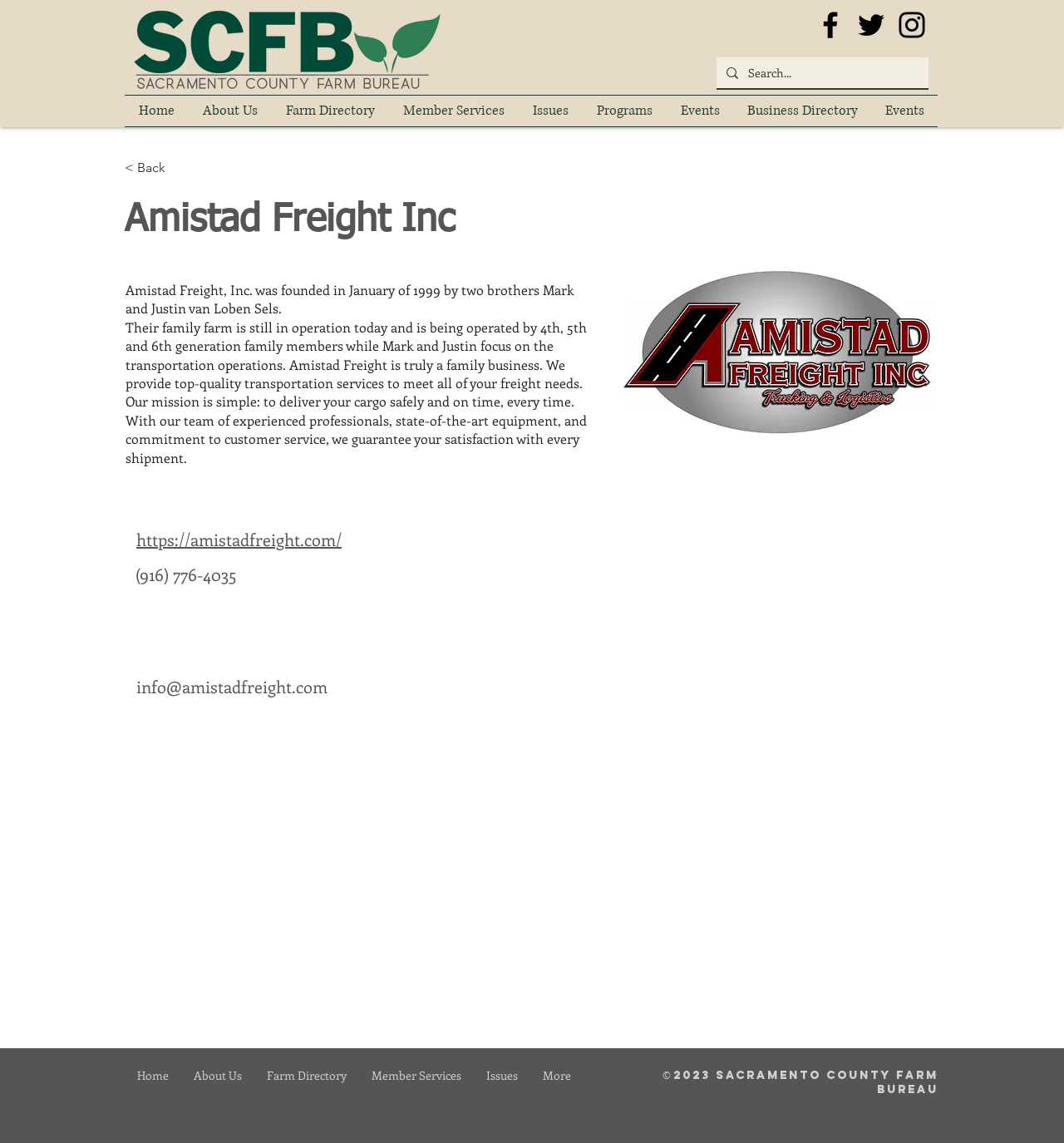Identify the bounding box coordinates of the section to be clicked to complete the task described by the following instruction: "Click the Back button". The coordinates should be four float numbers between 0 and 1, formatted as [left, top, right, bottom].

[0.117, 0.137, 0.179, 0.158]